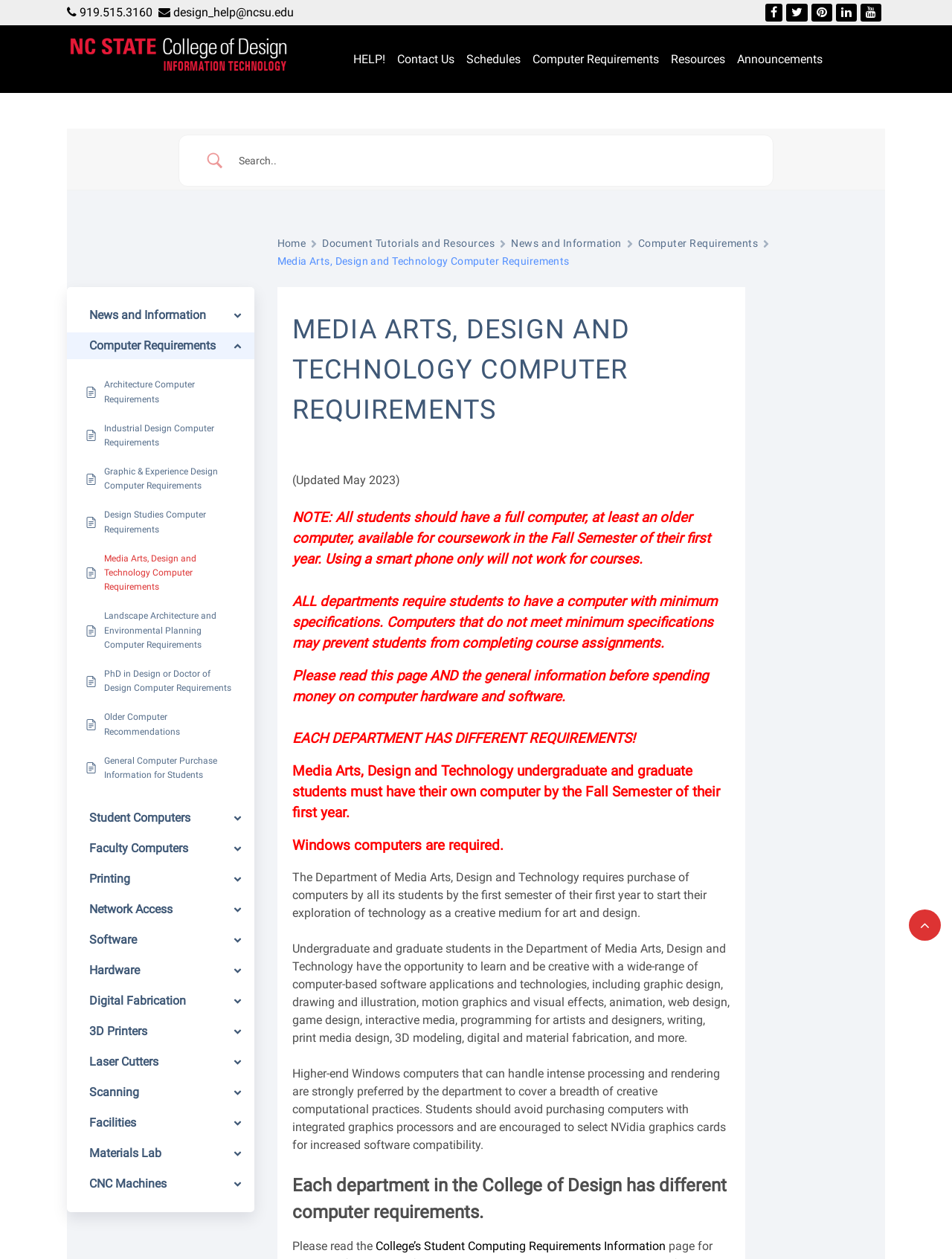Create a detailed narrative describing the layout and content of the webpage.

The webpage is about the computer requirements for the Media Arts, Design and Technology program at NC State, College of Design. At the top, there are several links to contact information, including a phone number, email, and social media icons. Below that, there is a heading with the title "NC State, College of Design" and an image of the college's logo.

To the right of the logo, there is a search bar and a series of links to different sections of the website, including "HELP!", "Contact Us", "Schedules", "Computer Requirements", "Resources", and "Announcements". Below these links, there is a section with a heading "News and Information" and a series of articles with headings such as "Computer Requirements", "Student Computers", "Faculty Computers", "Printing", "Network Access", "Software", "Hardware", "Digital Fabrication", "3D Printers", "Laser Cutters", "Scanning", "Facilities", "Materials Lab", and "CNC Machines".

The main content of the page is about the computer requirements for the Media Arts, Design and Technology program. There is a heading "MEDIA ARTS, DESIGN AND TECHNOLOGY COMPUTER REQUIREMENTS" and a note that all students should have a full computer available for coursework. The page then lists the different computer requirements for each department, including Architecture, Industrial Design, Graphic & Experience Design, Design Studies, Media Arts, Design and Technology, Landscape Architecture and Environmental Planning, and PhD in Design or Doctor of Design. Each department's requirements are listed with a link to more information and an image.

At the bottom of the page, there are links to "Home", "Document Tutorials and Resources", "News and Information", and "Computer Requirements".